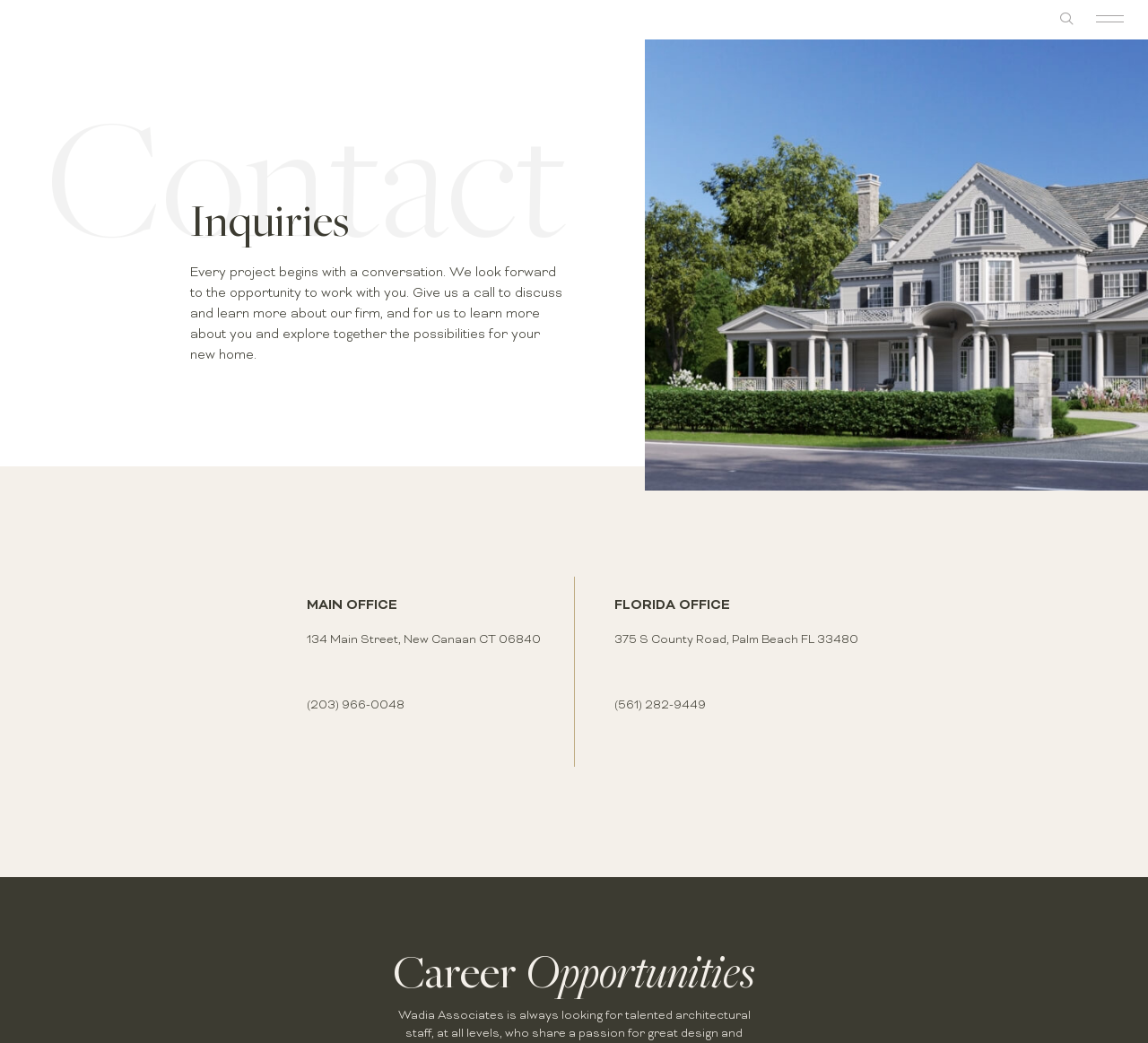How many offices are listed on the page?
Using the image, provide a detailed and thorough answer to the question.

I found the number of offices listed on the page by looking at the headings 'MAIN OFFICE' and 'FLORIDA OFFICE', which indicate two offices.